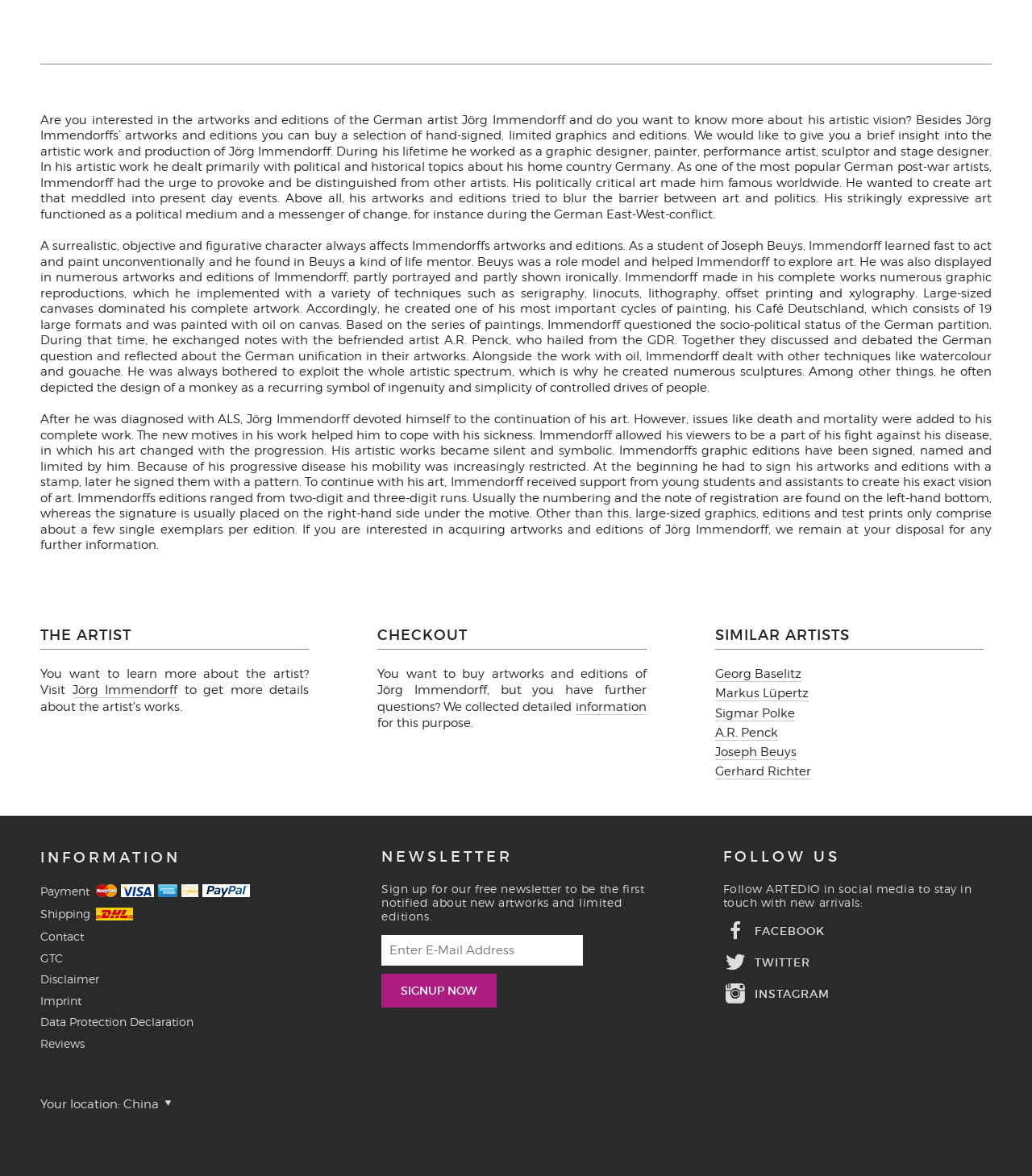Return the bounding box coordinates of the UI element that corresponds to this description: "Data Protection Declaration". The coordinates must be given as four float numbers in the range of 0 and 1, [left, top, right, bottom].

[0.039, 0.863, 0.188, 0.875]